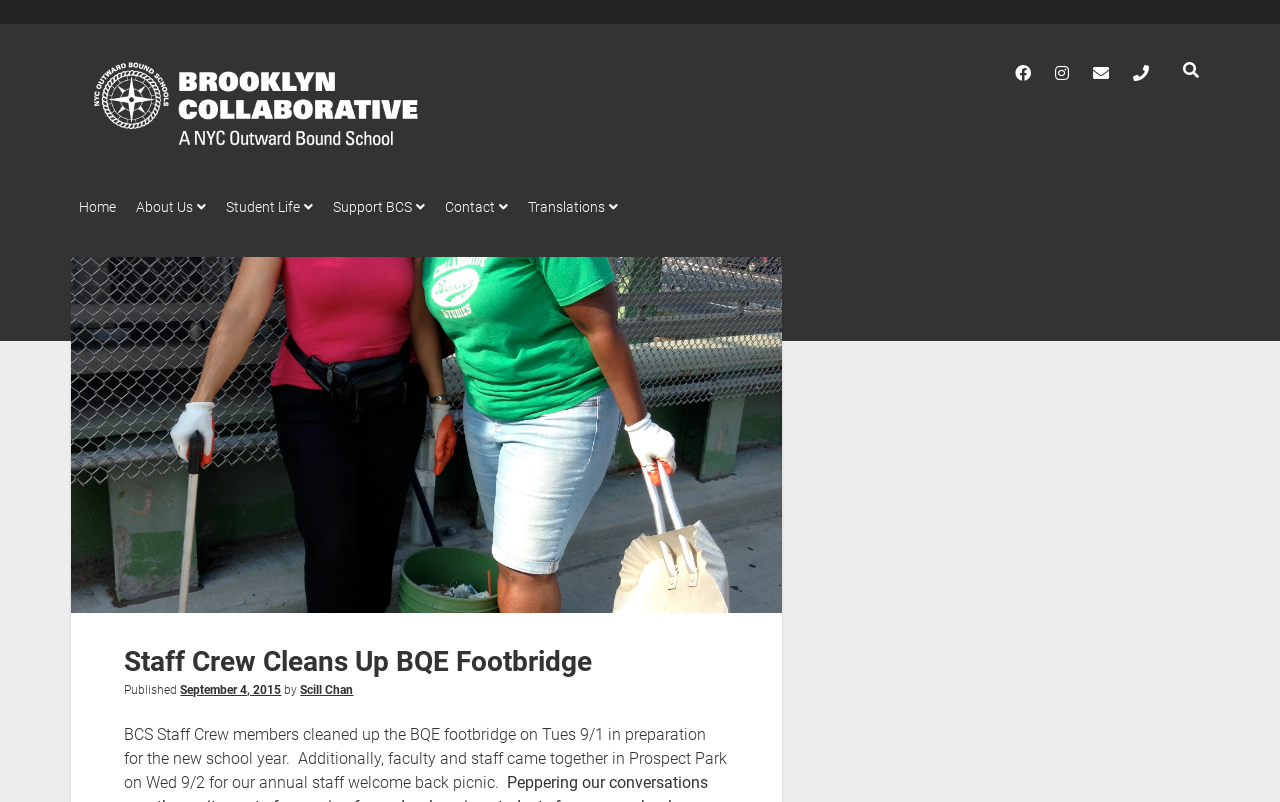What is the name of the school?
Refer to the image and provide a thorough answer to the question.

I found the answer by looking at the top-left corner of the webpage, where the school's logo and name 'Brooklyn Collaborative' are displayed.